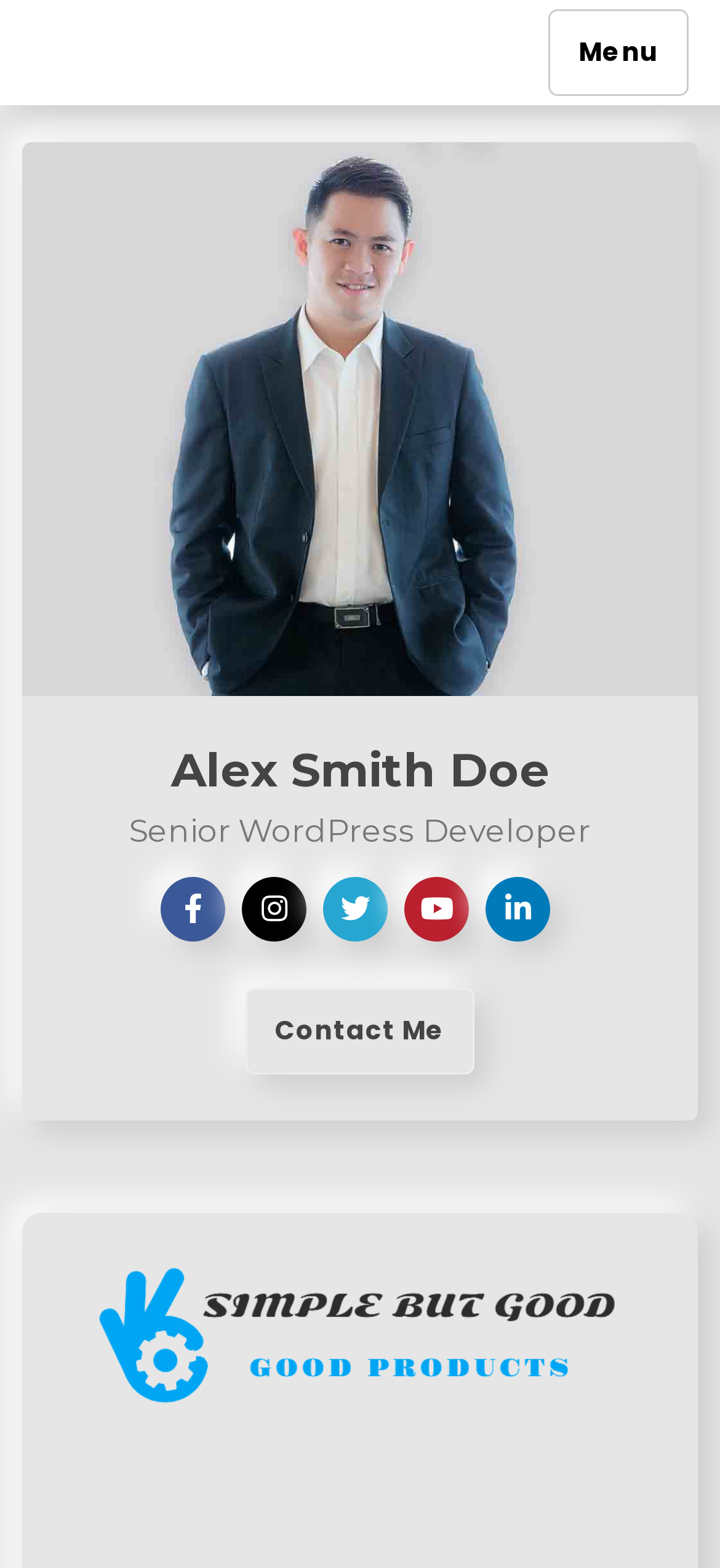Analyze the image and answer the question with as much detail as possible: 
How many social media links are present?

There are five social media links present, which are represented by icons with bounding box coordinates [0.223, 0.567, 0.326, 0.594], [0.336, 0.567, 0.438, 0.594], [0.449, 0.567, 0.551, 0.594], [0.562, 0.567, 0.664, 0.594], and [0.674, 0.567, 0.777, 0.594].